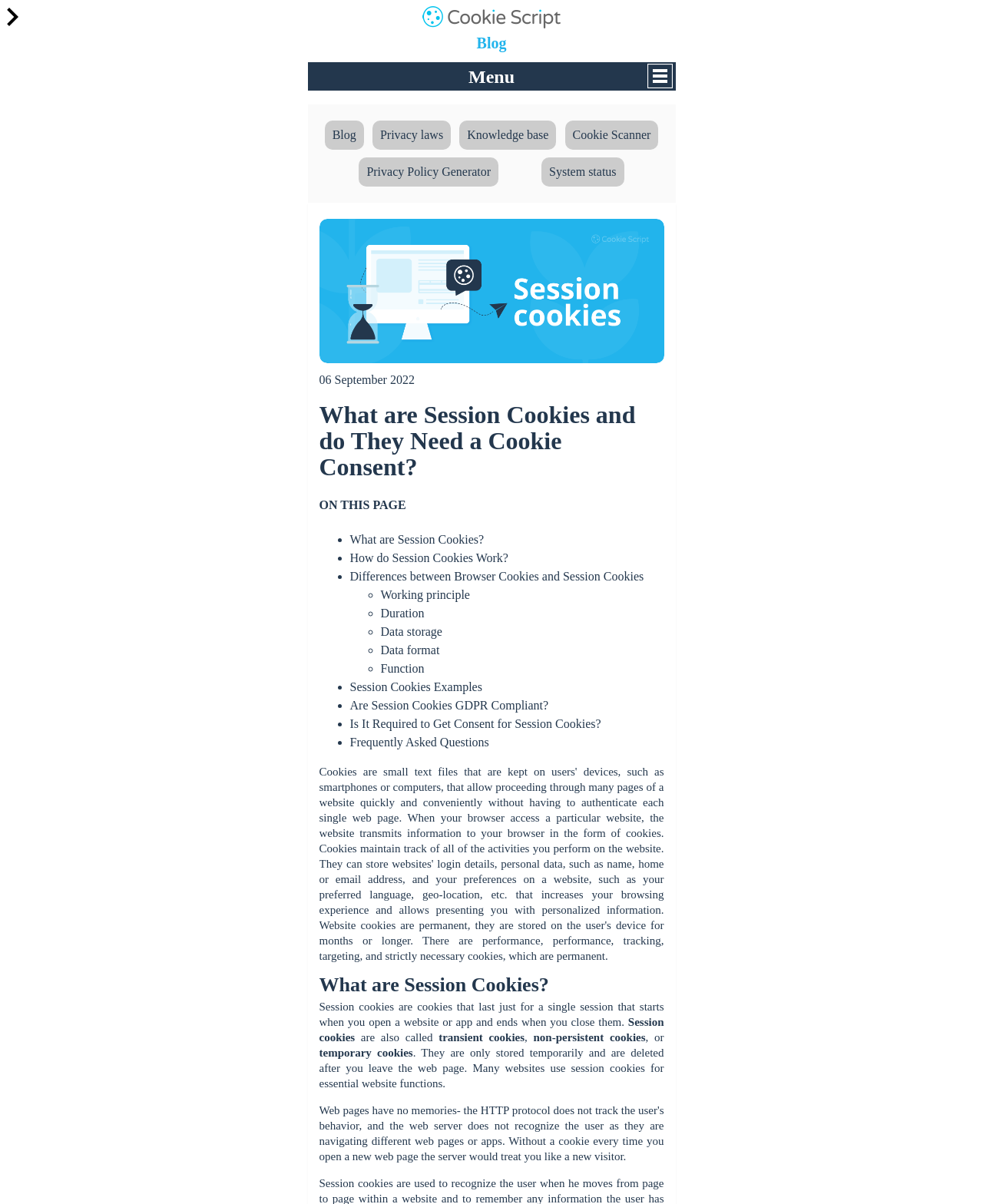Determine the bounding box coordinates for the region that must be clicked to execute the following instruction: "Click the 'Menu' button".

[0.313, 0.052, 0.687, 0.075]